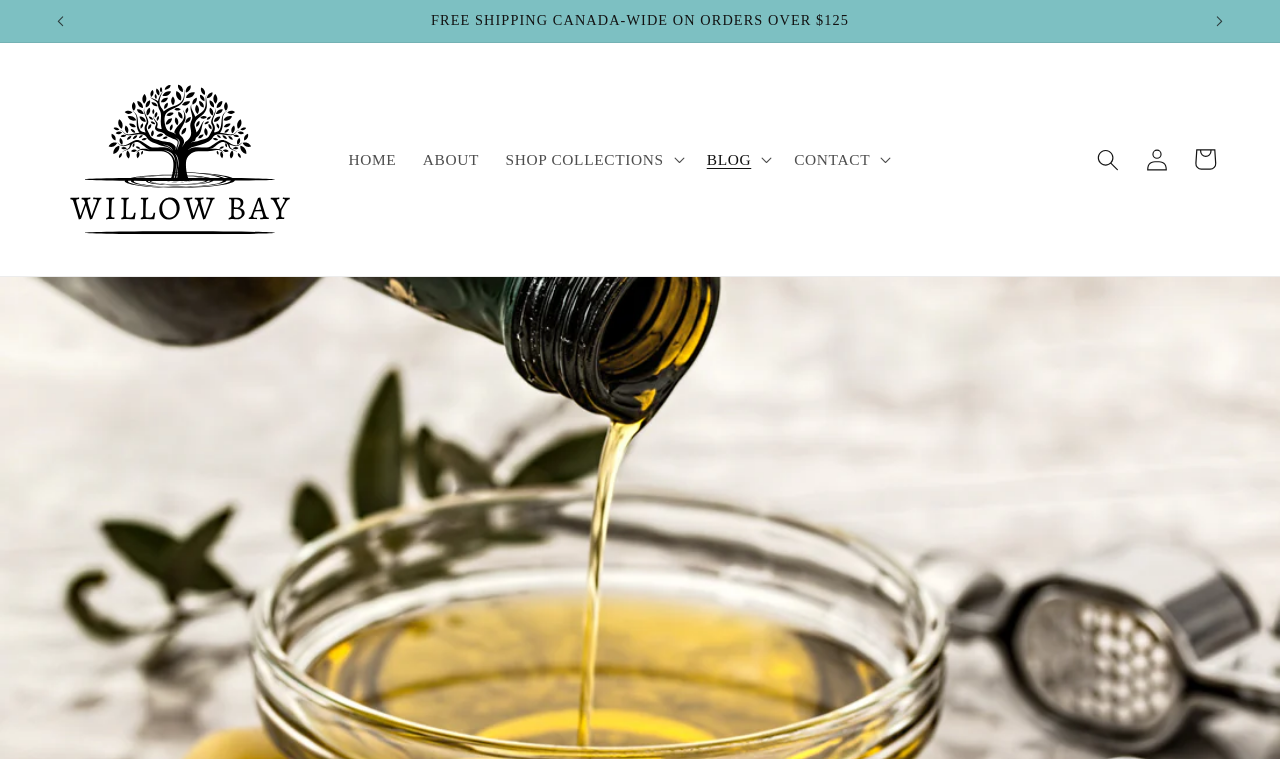Could you determine the bounding box coordinates of the clickable element to complete the instruction: "Search for something"? Provide the coordinates as four float numbers between 0 and 1, i.e., [left, top, right, bottom].

[0.847, 0.178, 0.885, 0.242]